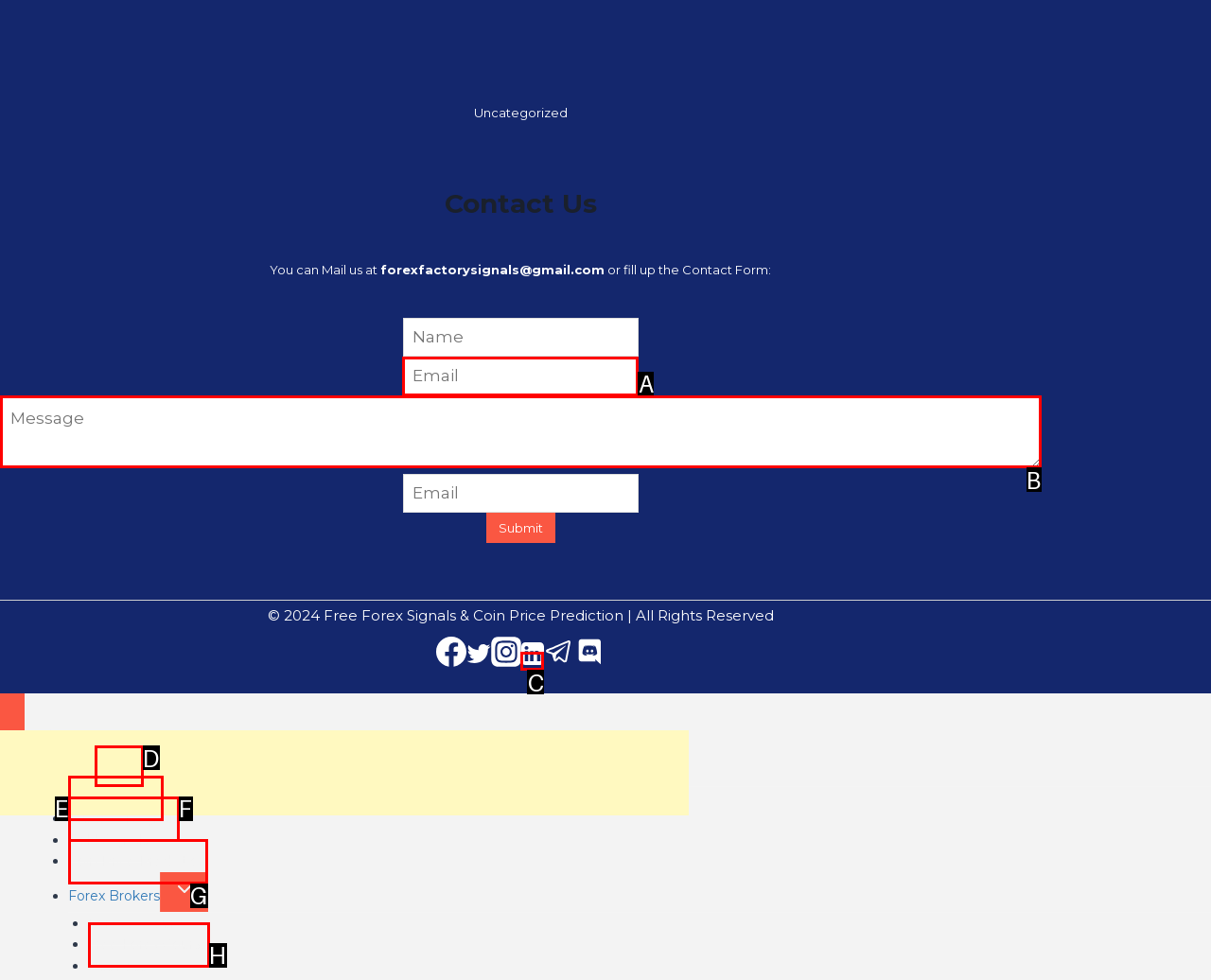Based on the provided element description: Learn more, identify the best matching HTML element. Respond with the corresponding letter from the options shown.

None